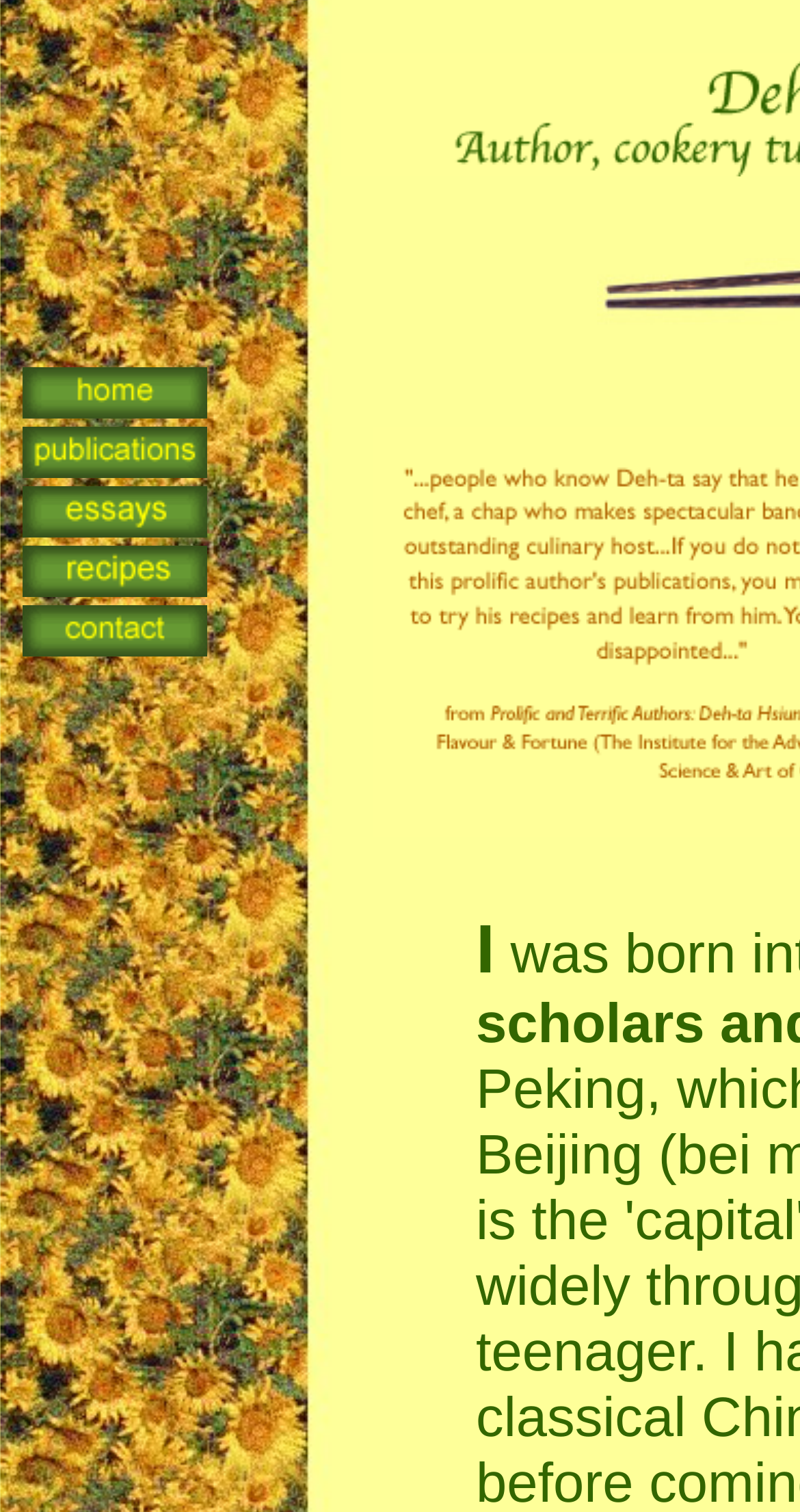What is the layout of the website?
From the screenshot, provide a brief answer in one word or phrase.

Table-based layout